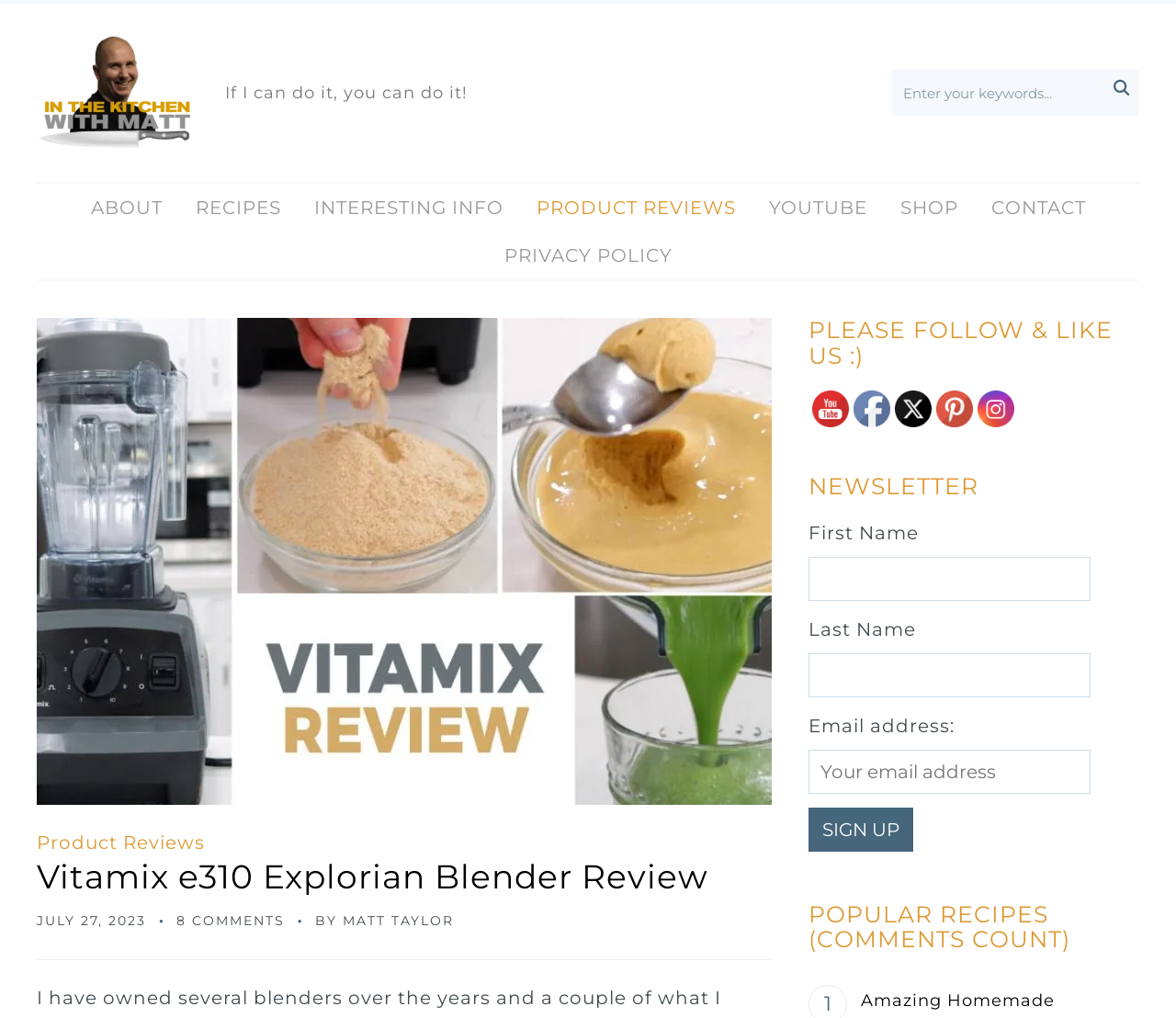Could you please study the image and provide a detailed answer to the question:
What is the date of the article?

The date of the article can be found at the bottom of the webpage, next to the time element, which indicates the date the article was published.